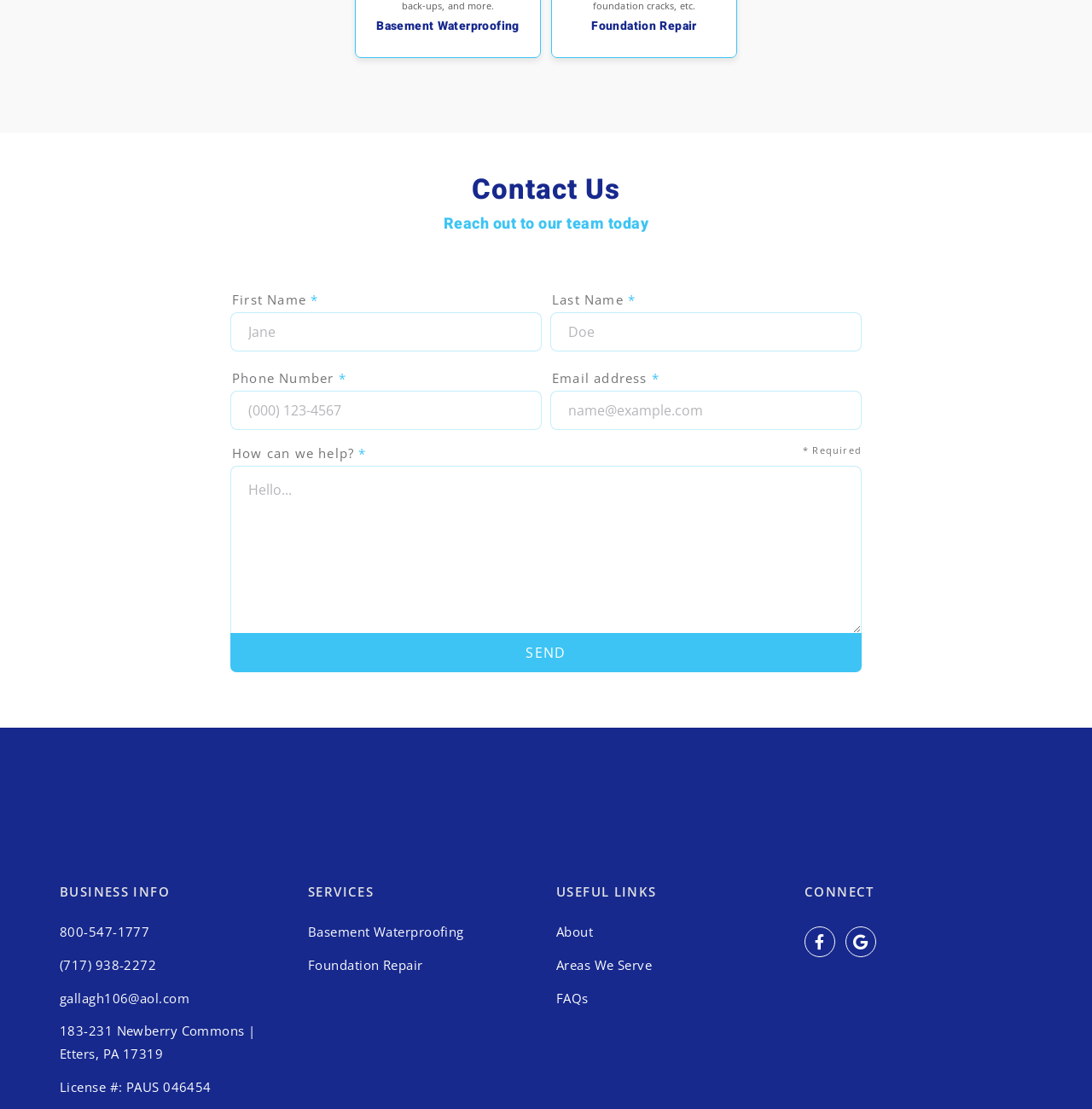Can you specify the bounding box coordinates of the area that needs to be clicked to fulfill the following instruction: "Leave a comment"?

None